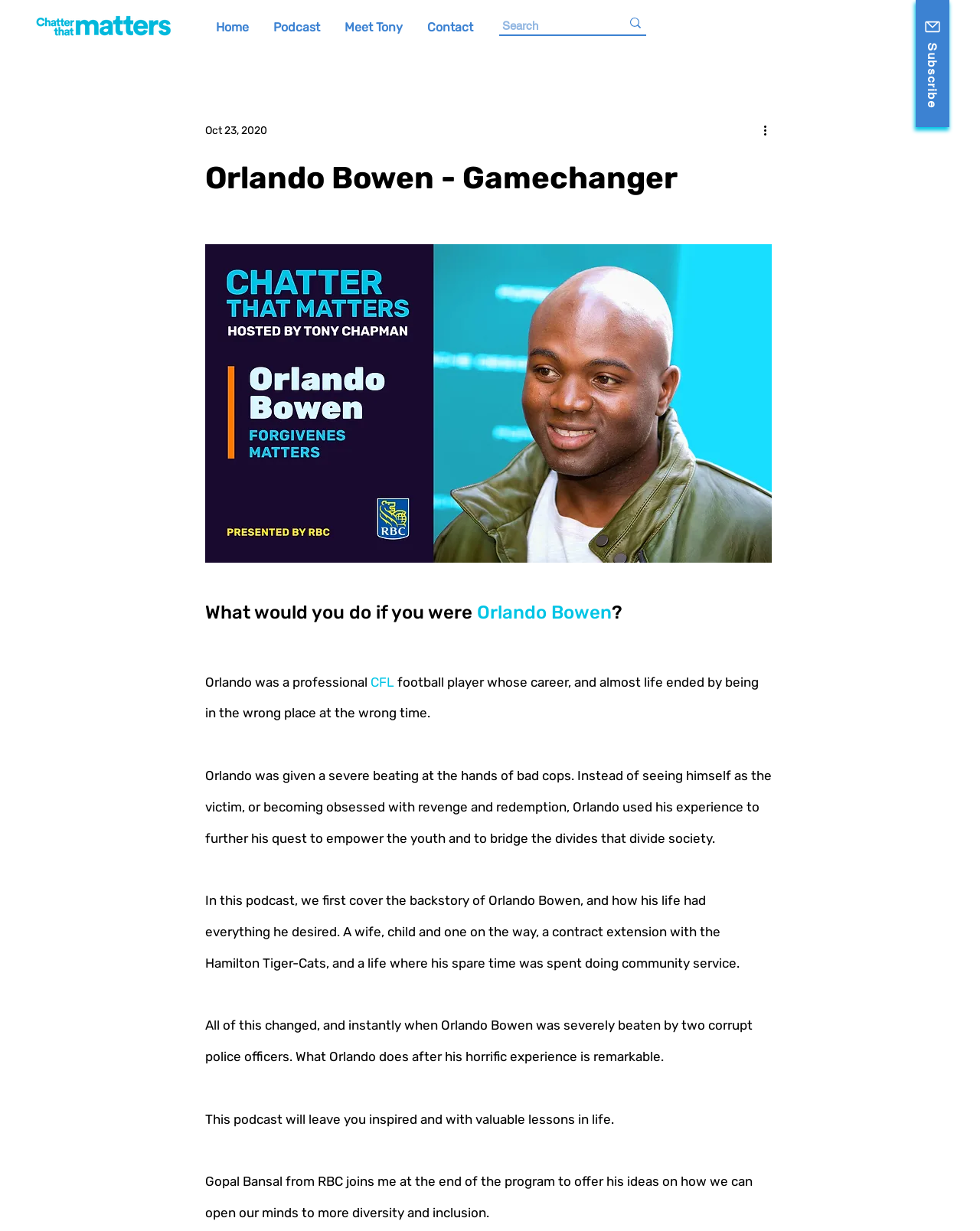Locate the bounding box of the UI element described in the following text: "Read More".

None